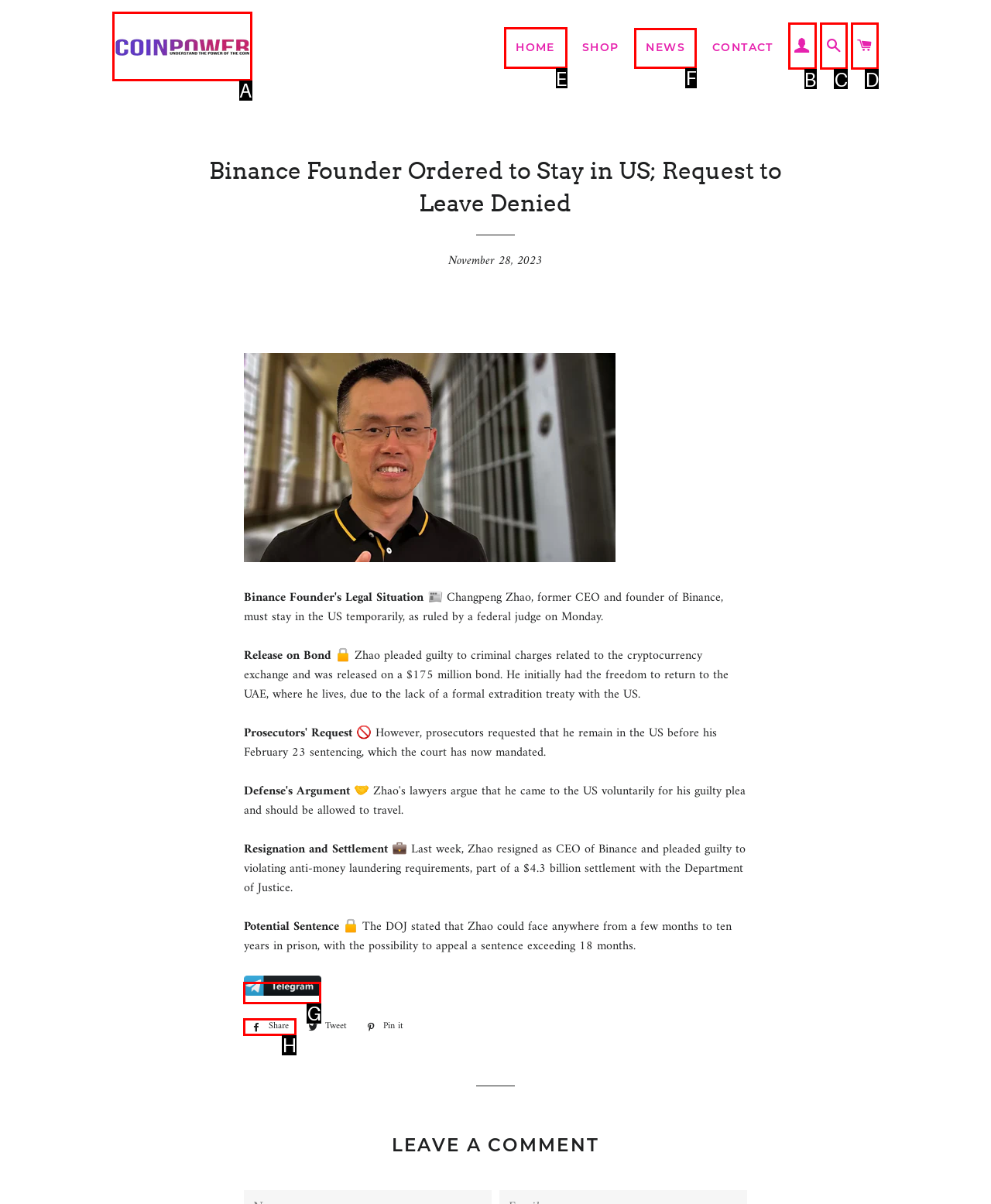For the task: Click on the HOME link, specify the letter of the option that should be clicked. Answer with the letter only.

E